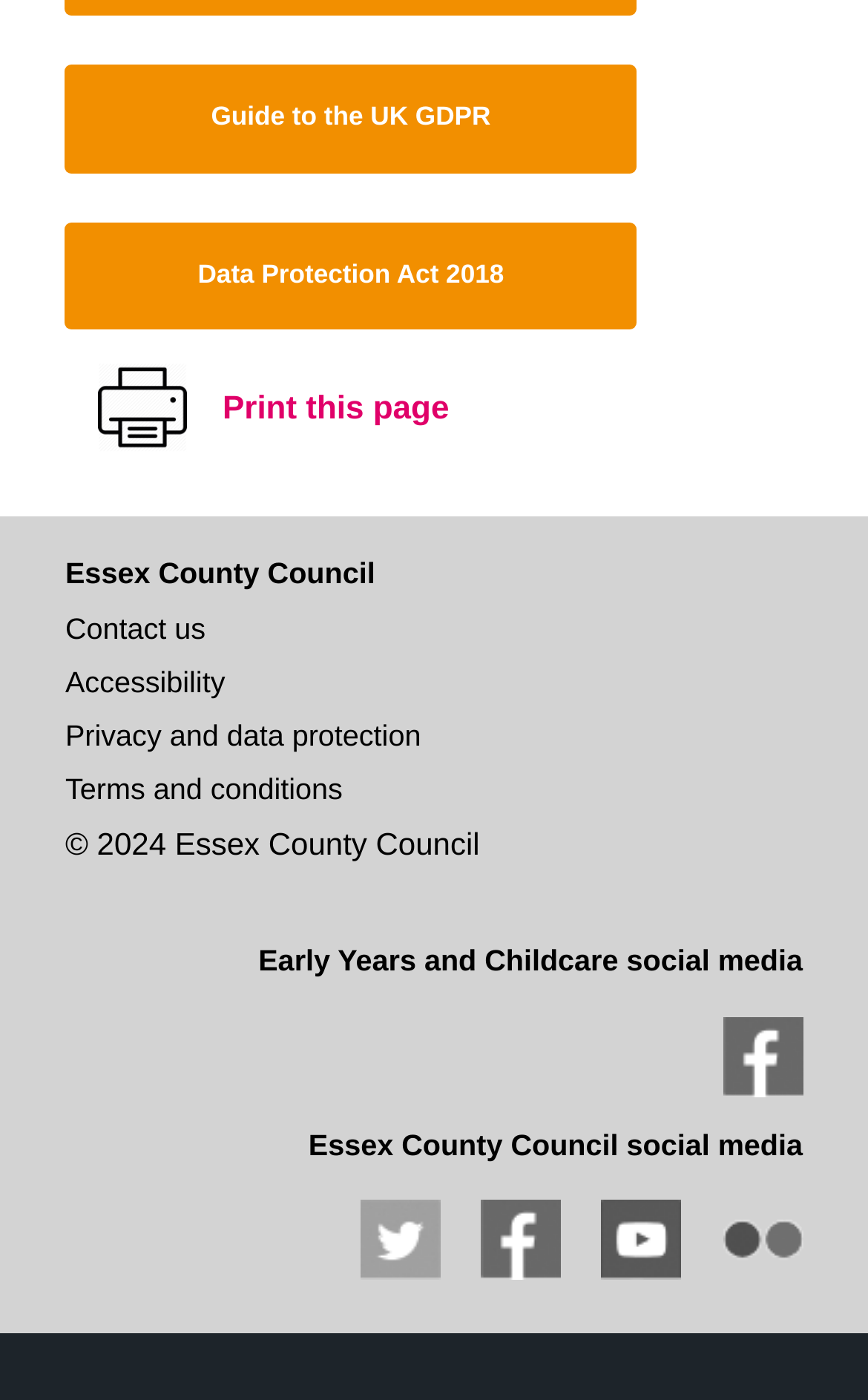Using the information in the image, give a detailed answer to the following question: What is the name of the council?

I found the name of the council on the webpage, which is 'Essex County Council', mentioned in the StaticText element with the text 'Essex County Council'.